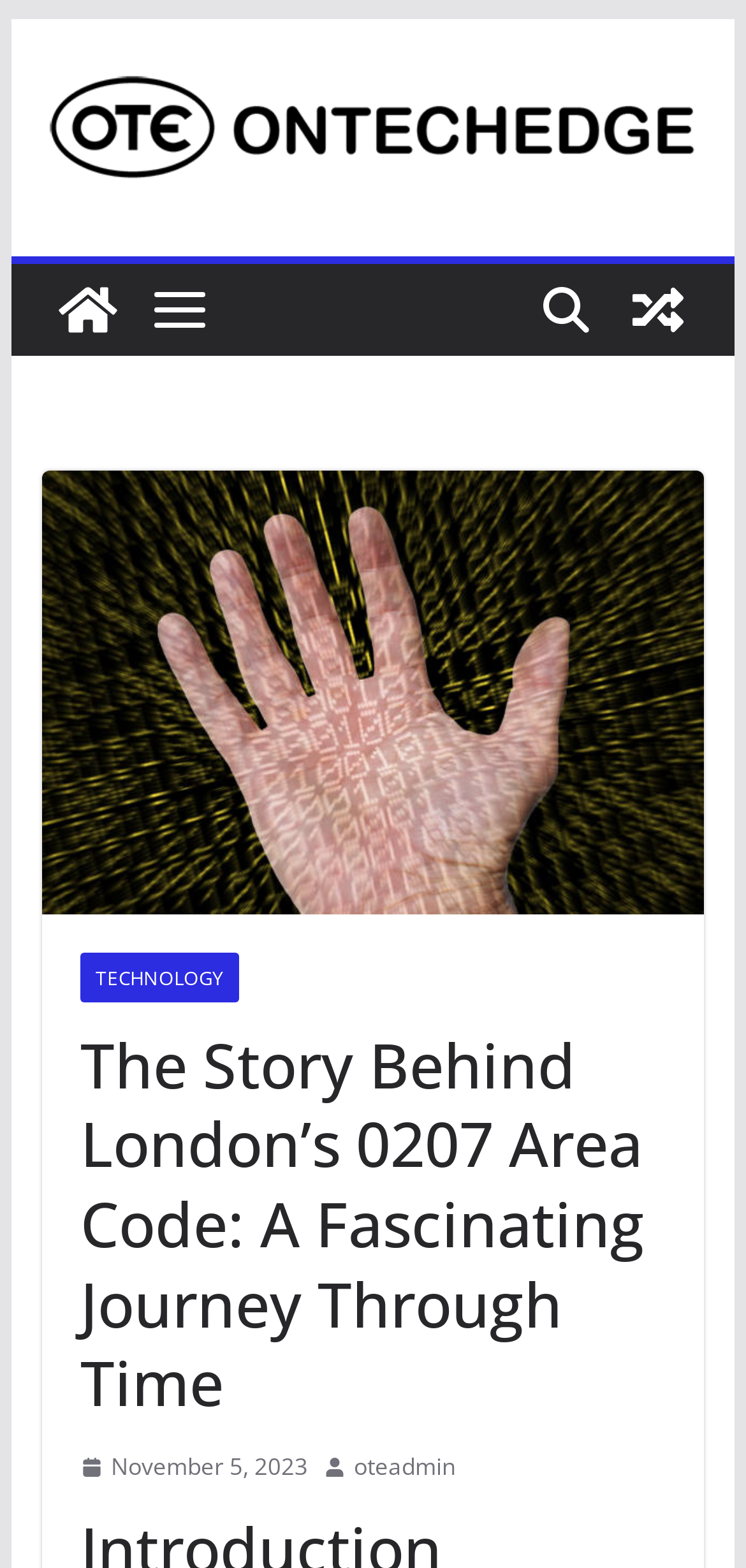When was the article published?
Examine the screenshot and reply with a single word or phrase.

November 5, 2023